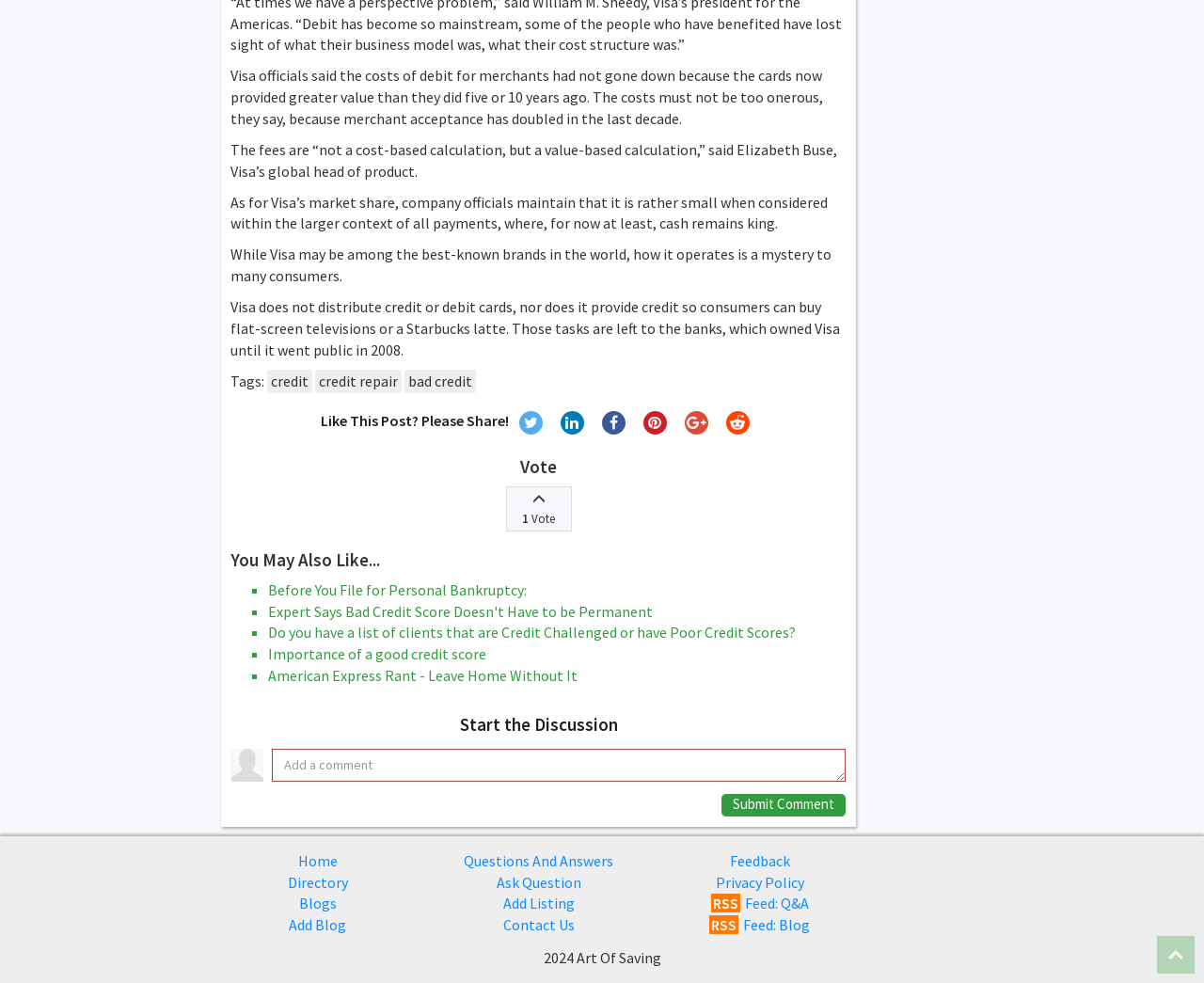Based on the element description Questions And Answers, identify the bounding box coordinates for the UI element. The coordinates should be in the format (top-left x, top-left y, bottom-right x, bottom-right y) and within the 0 to 1 range.

[0.385, 0.866, 0.509, 0.885]